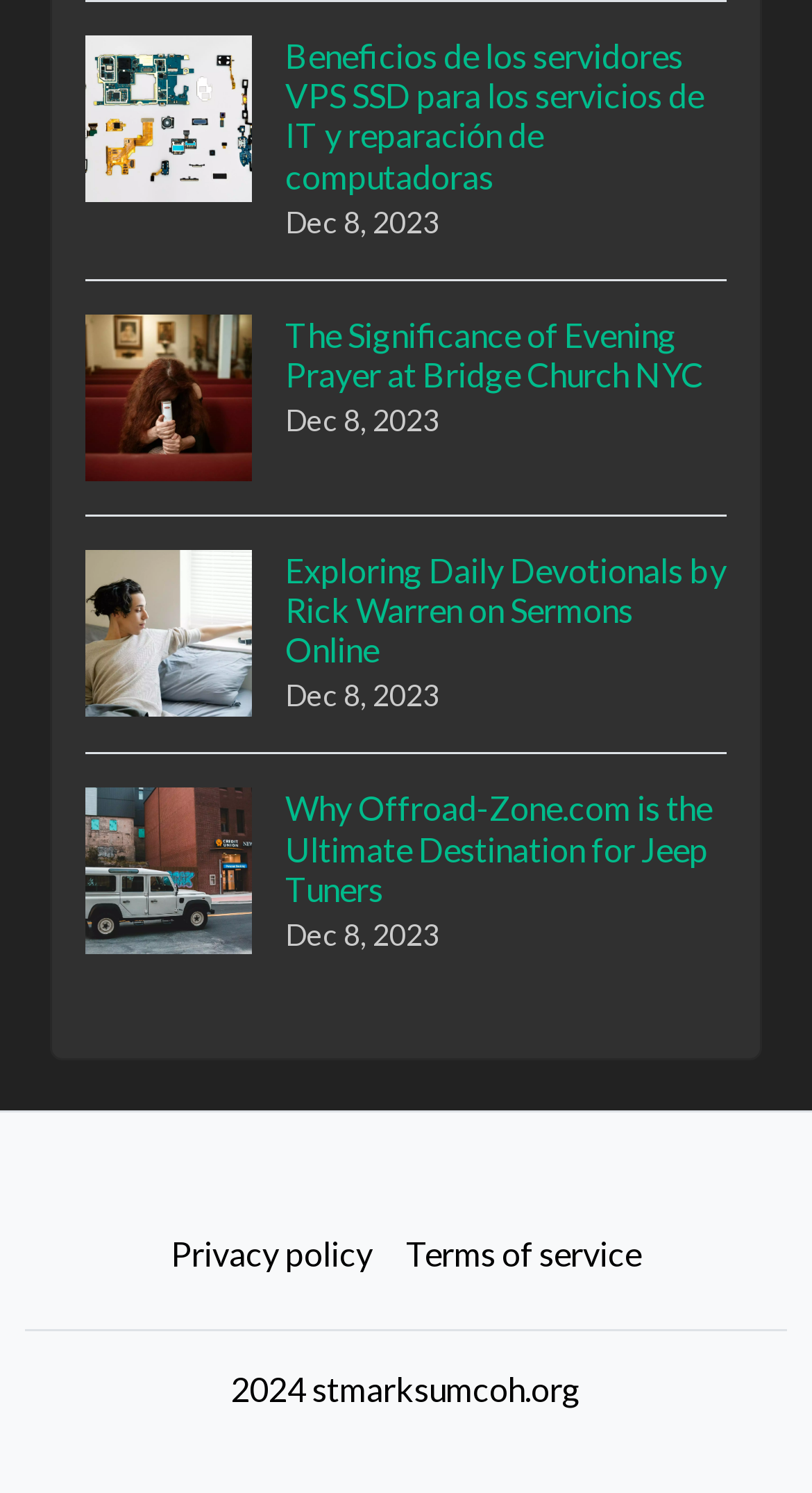Provide your answer to the question using just one word or phrase: How many images are on the webpage?

4